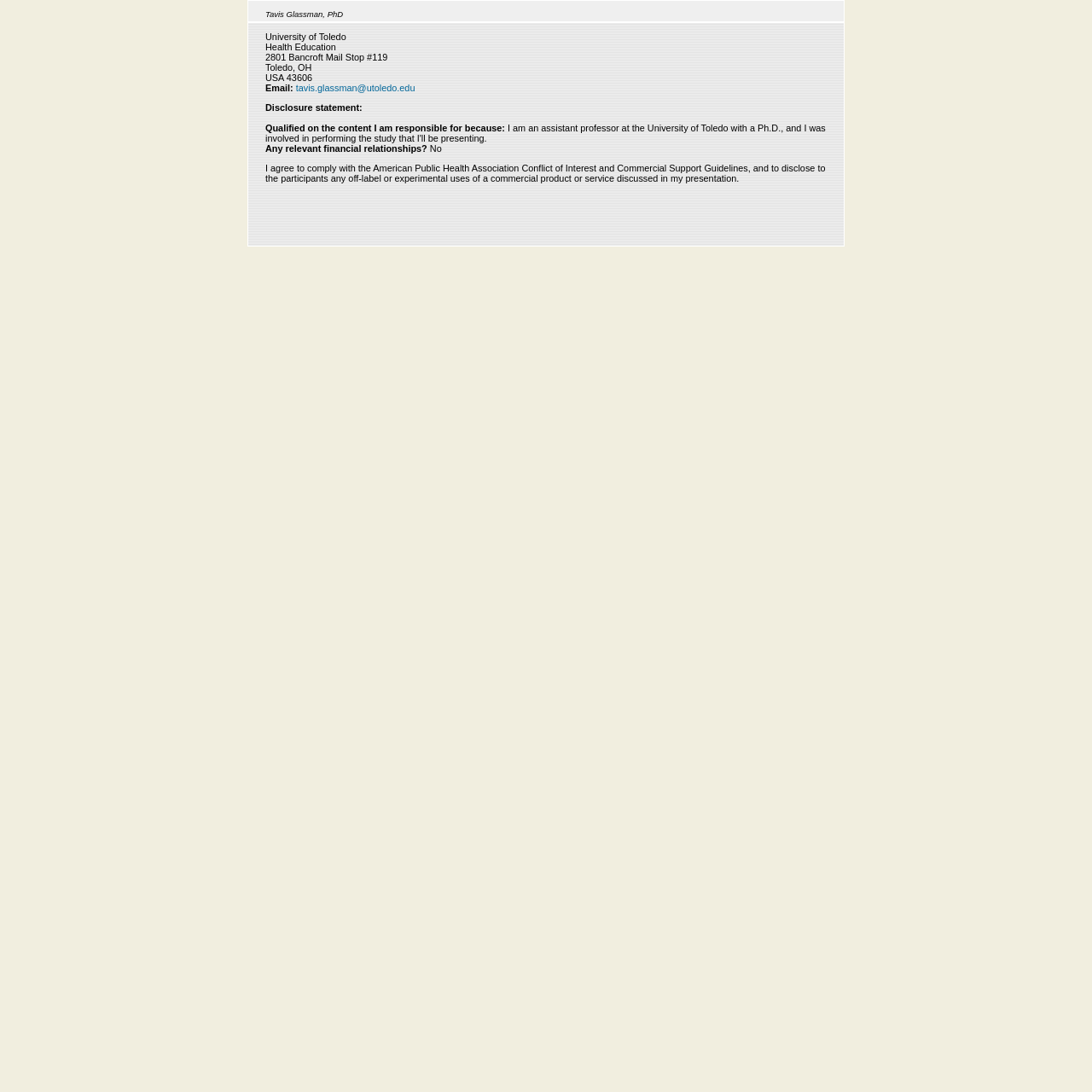Determine which piece of text is the heading of the webpage and provide it.

Tavis Glassman, PhD